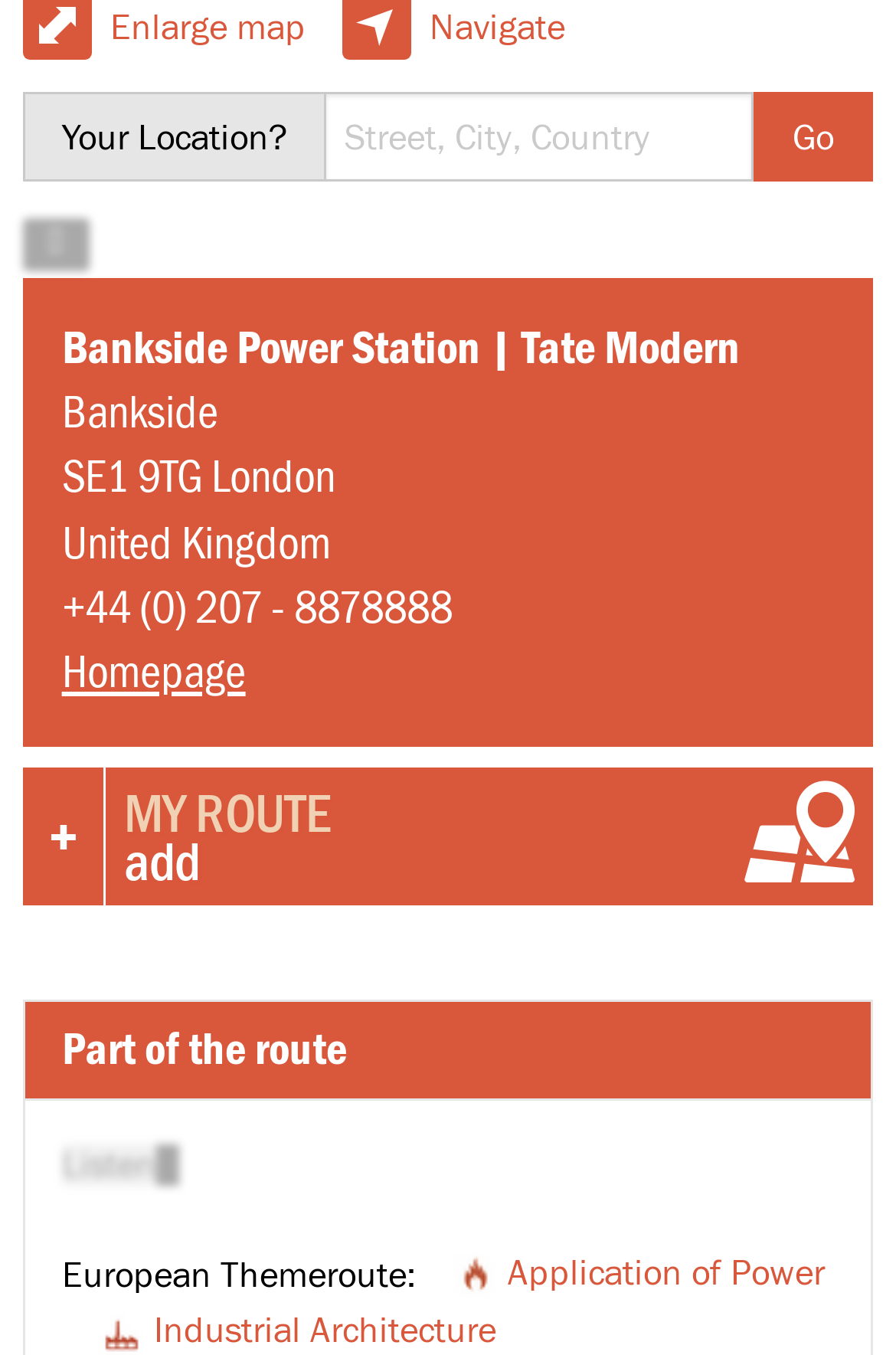Locate the bounding box coordinates of the element that should be clicked to execute the following instruction: "View homepage".

[0.069, 0.477, 0.274, 0.516]